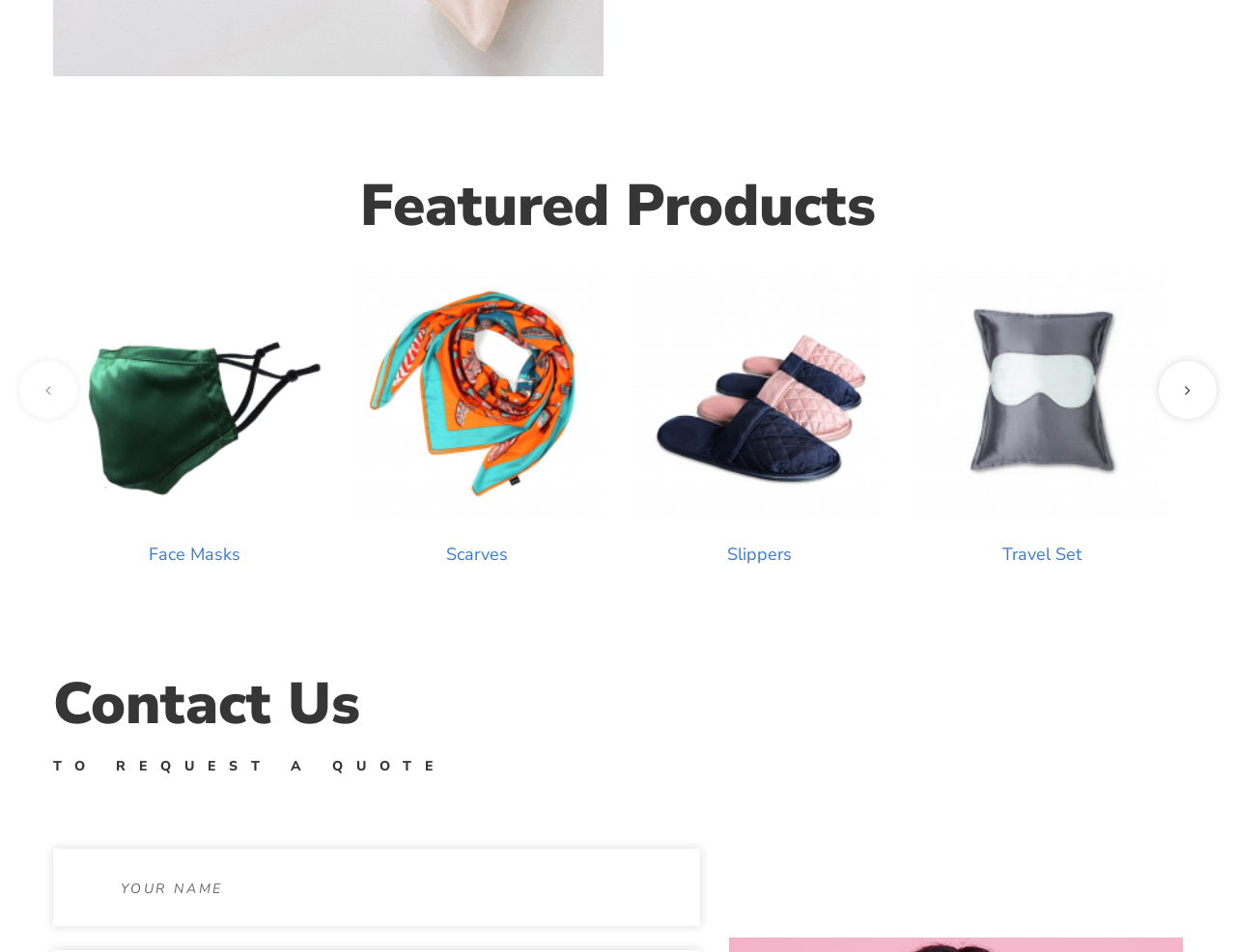Respond with a single word or short phrase to the following question: 
What is the title of the first section?

Featured Products